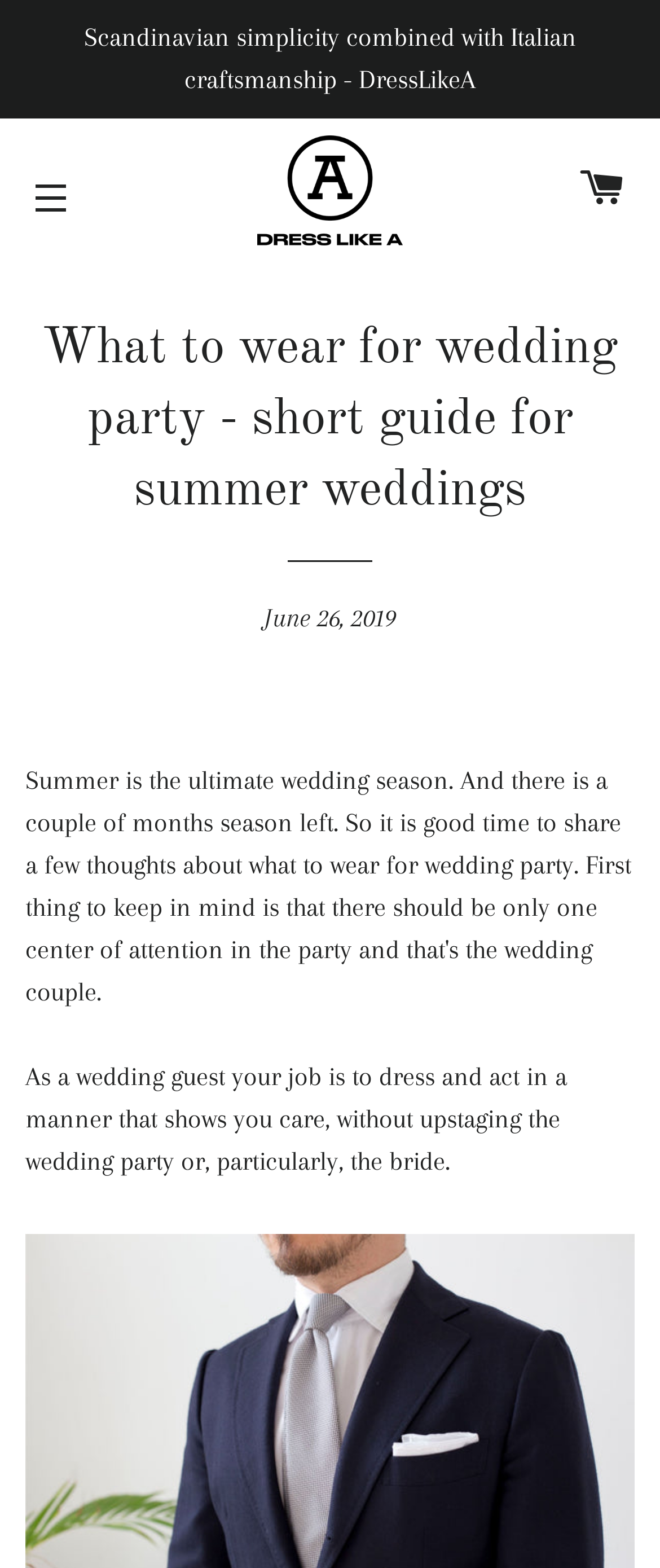What is the purpose of a wedding guest's attire?
Give a one-word or short-phrase answer derived from the screenshot.

To show care without upstaging the wedding party